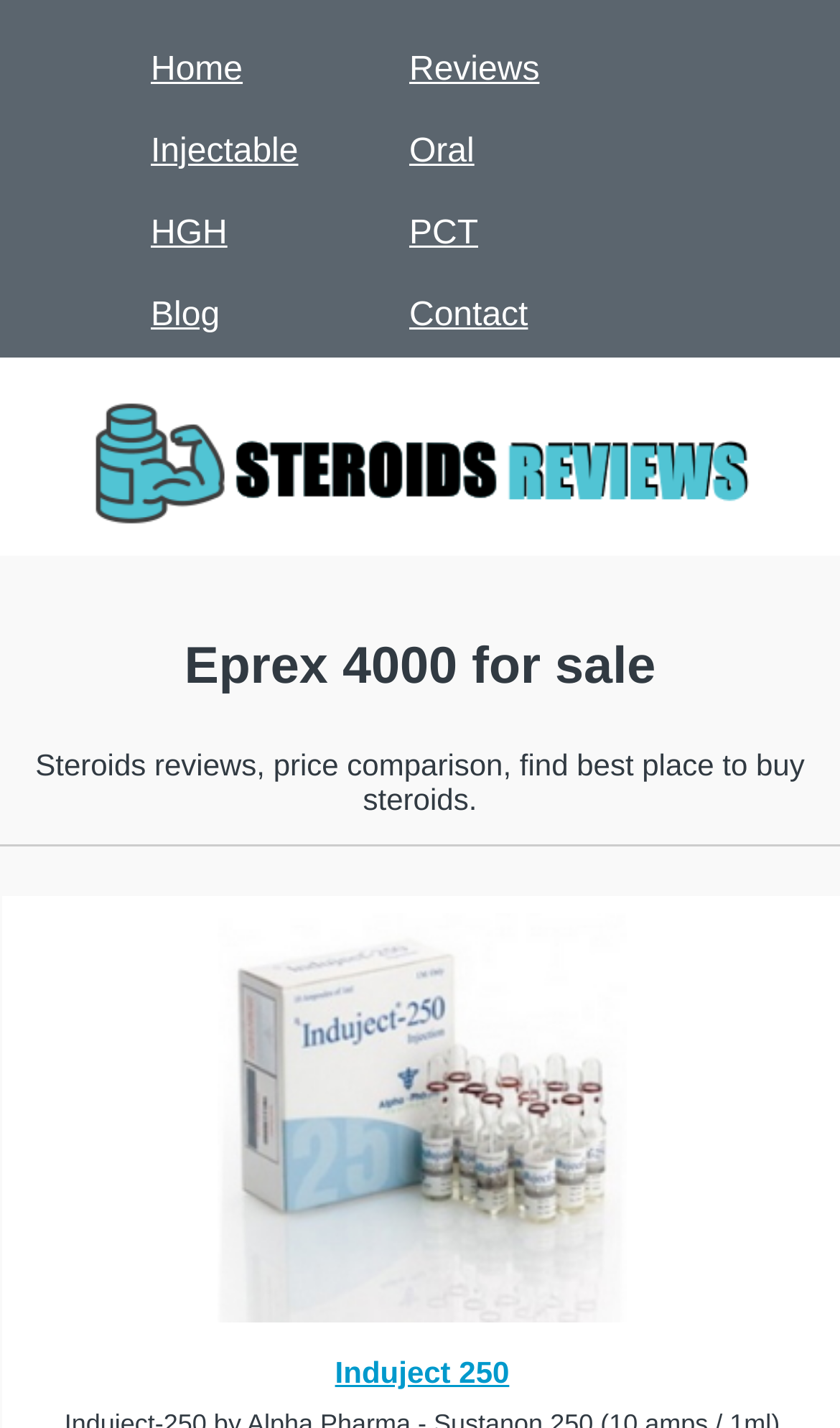Find and indicate the bounding box coordinates of the region you should select to follow the given instruction: "View Eprex 4000 for sale details".

[0.0, 0.446, 1.0, 0.49]